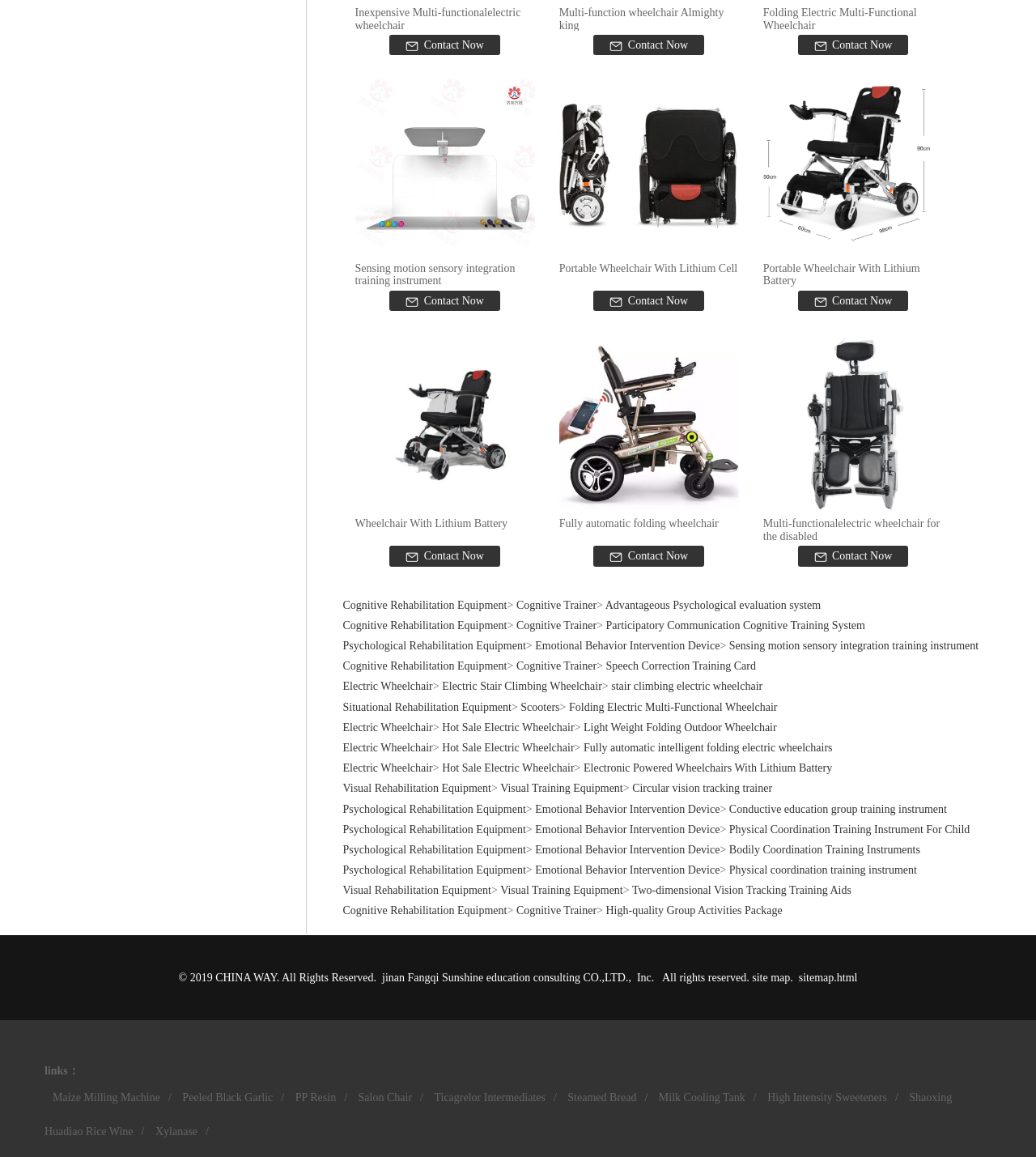What is the topmost heading on the webpage?
Using the image as a reference, give a one-word or short phrase answer.

Inexpensive Multi-functionalelectric wheelchair